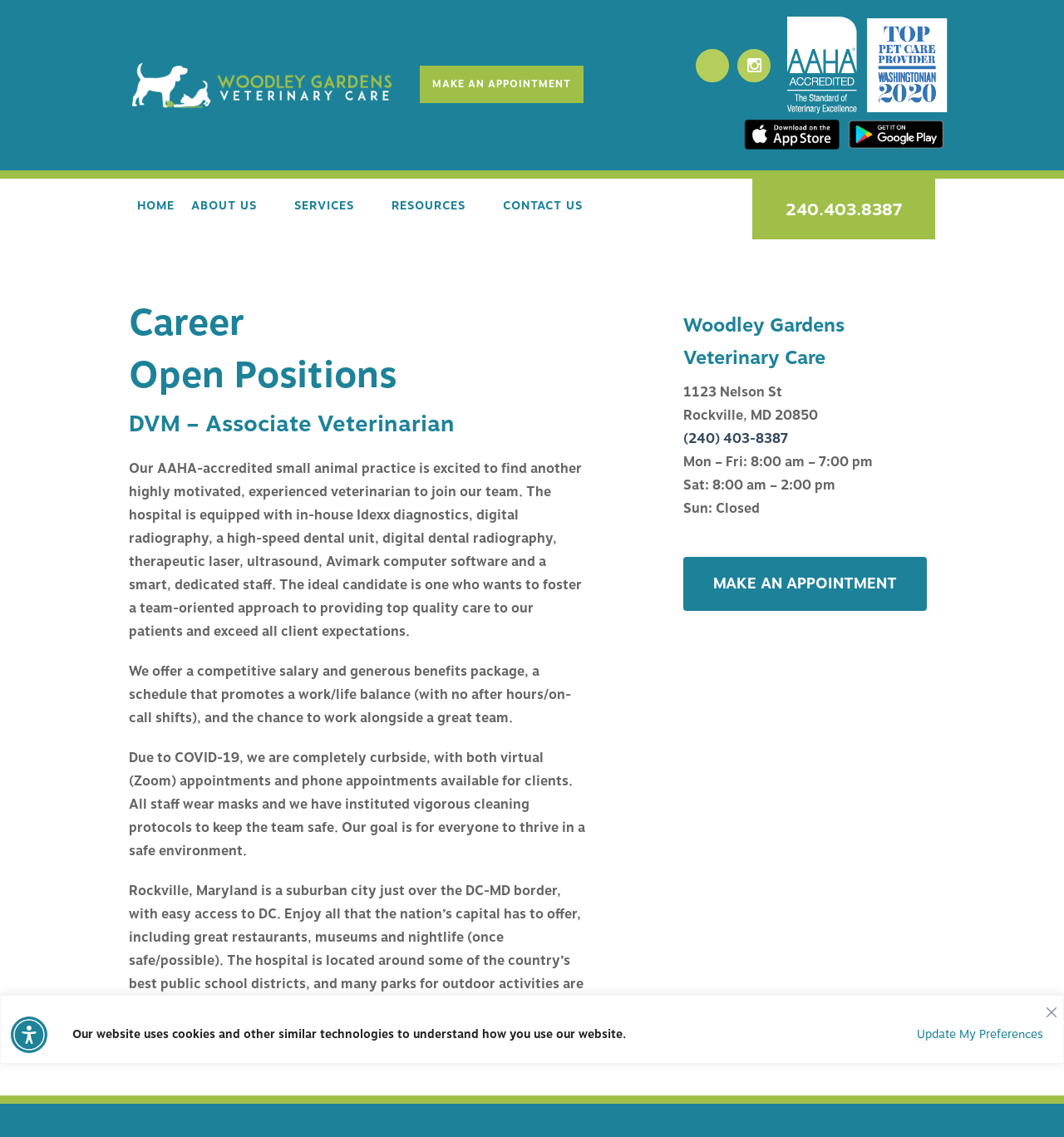What is the address of the veterinary care?
Please use the image to provide an in-depth answer to the question.

I found the answer by looking at the bottom-right corner of the webpage, where the contact information is displayed. The address '1123 Nelson St, Rockville, MD 20850' is written in a clear and concise manner, indicating that it is the address of the veterinary care.